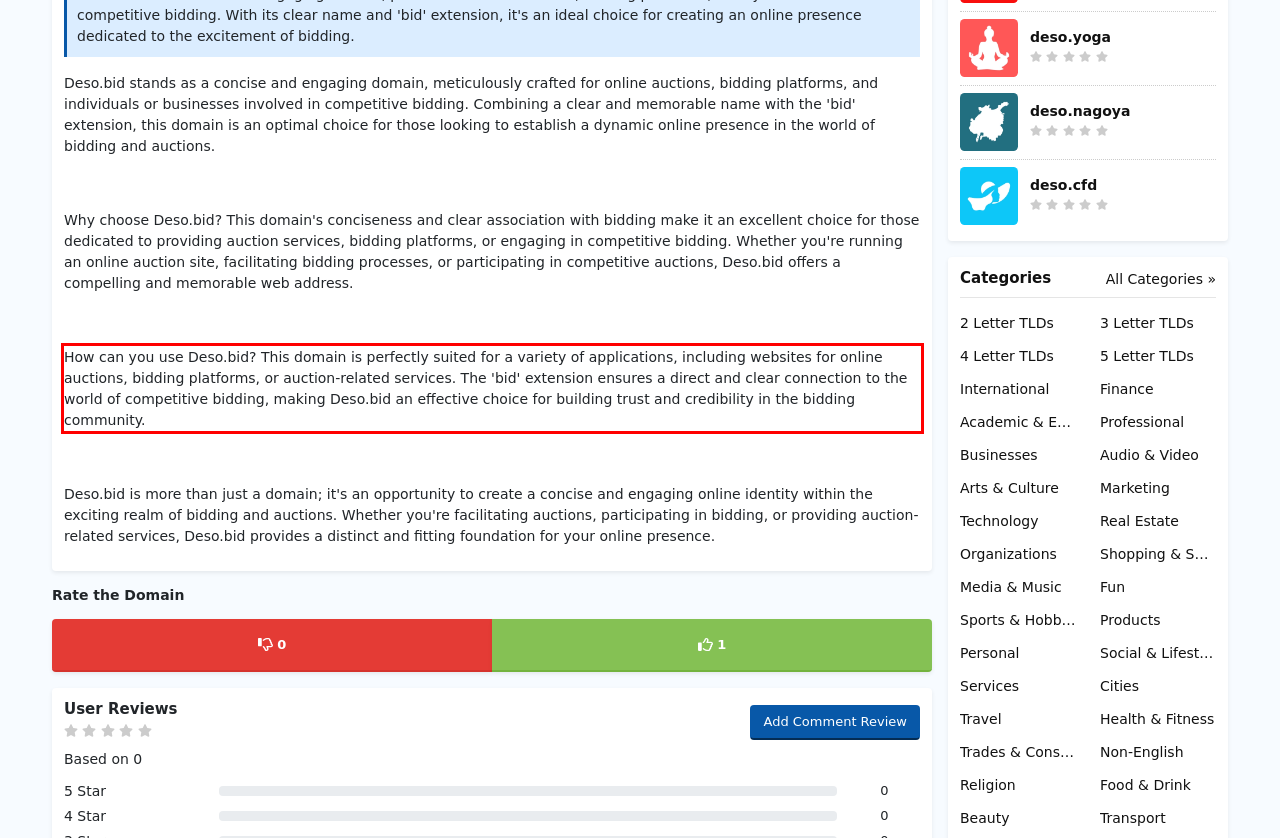Given a screenshot of a webpage containing a red bounding box, perform OCR on the text within this red bounding box and provide the text content.

How can you use Deso.bid? This domain is perfectly suited for a variety of applications, including websites for online auctions, bidding platforms, or auction-related services. The 'bid' extension ensures a direct and clear connection to the world of competitive bidding, making Deso.bid an effective choice for building trust and credibility in the bidding community.